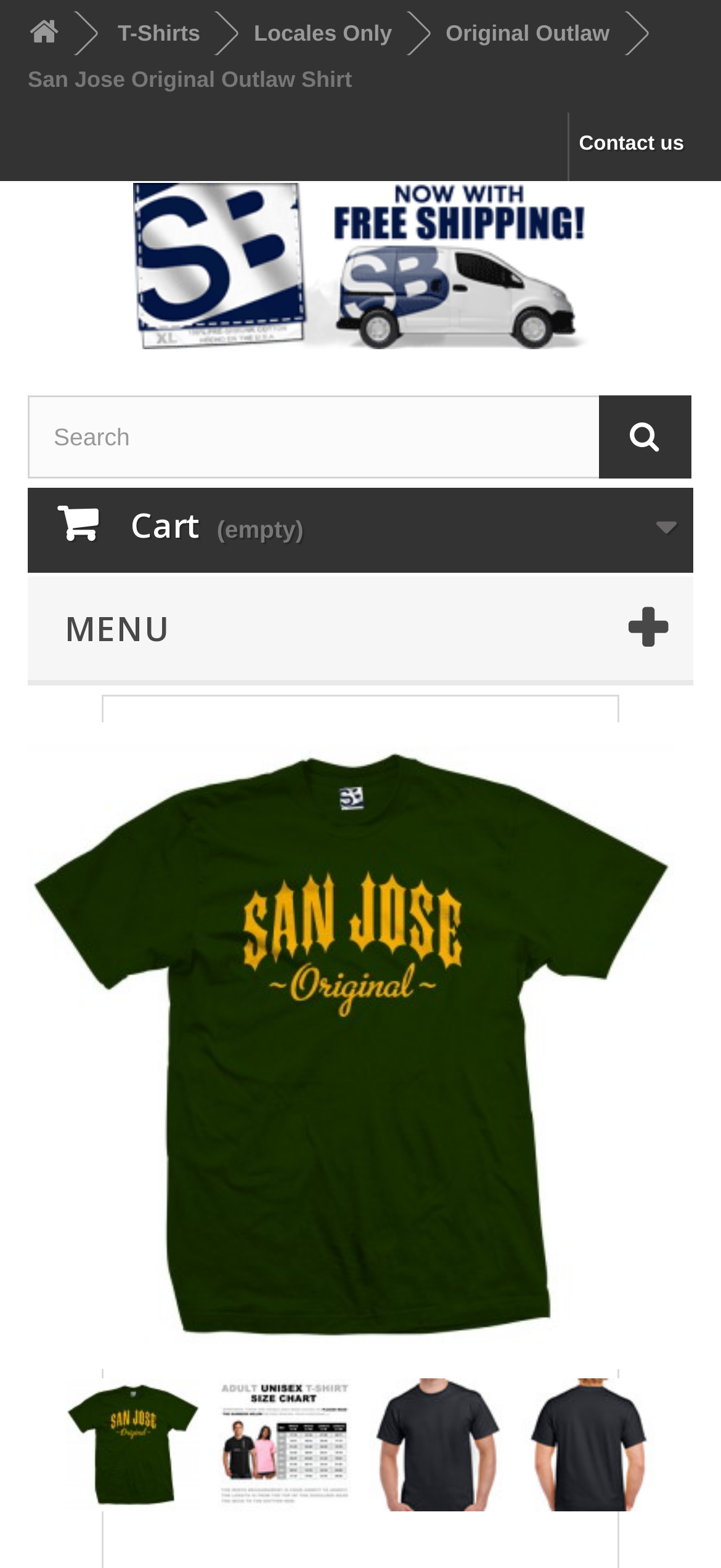Could you locate the bounding box coordinates for the section that should be clicked to accomplish this task: "Go to Shirt Boss".

[0.038, 0.117, 0.962, 0.223]